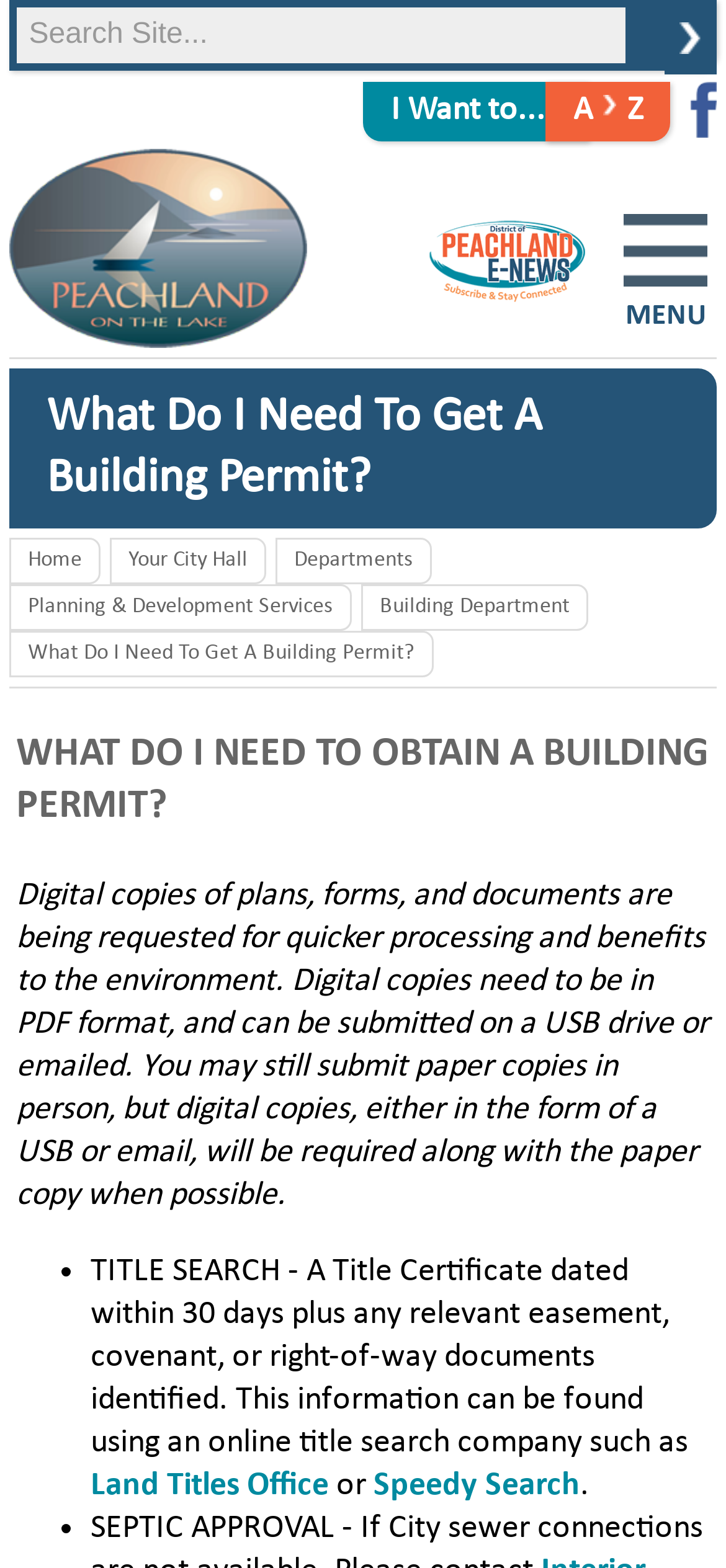Can you specify the bounding box coordinates of the area that needs to be clicked to fulfill the following instruction: "Search the site"?

[0.023, 0.005, 0.861, 0.04]